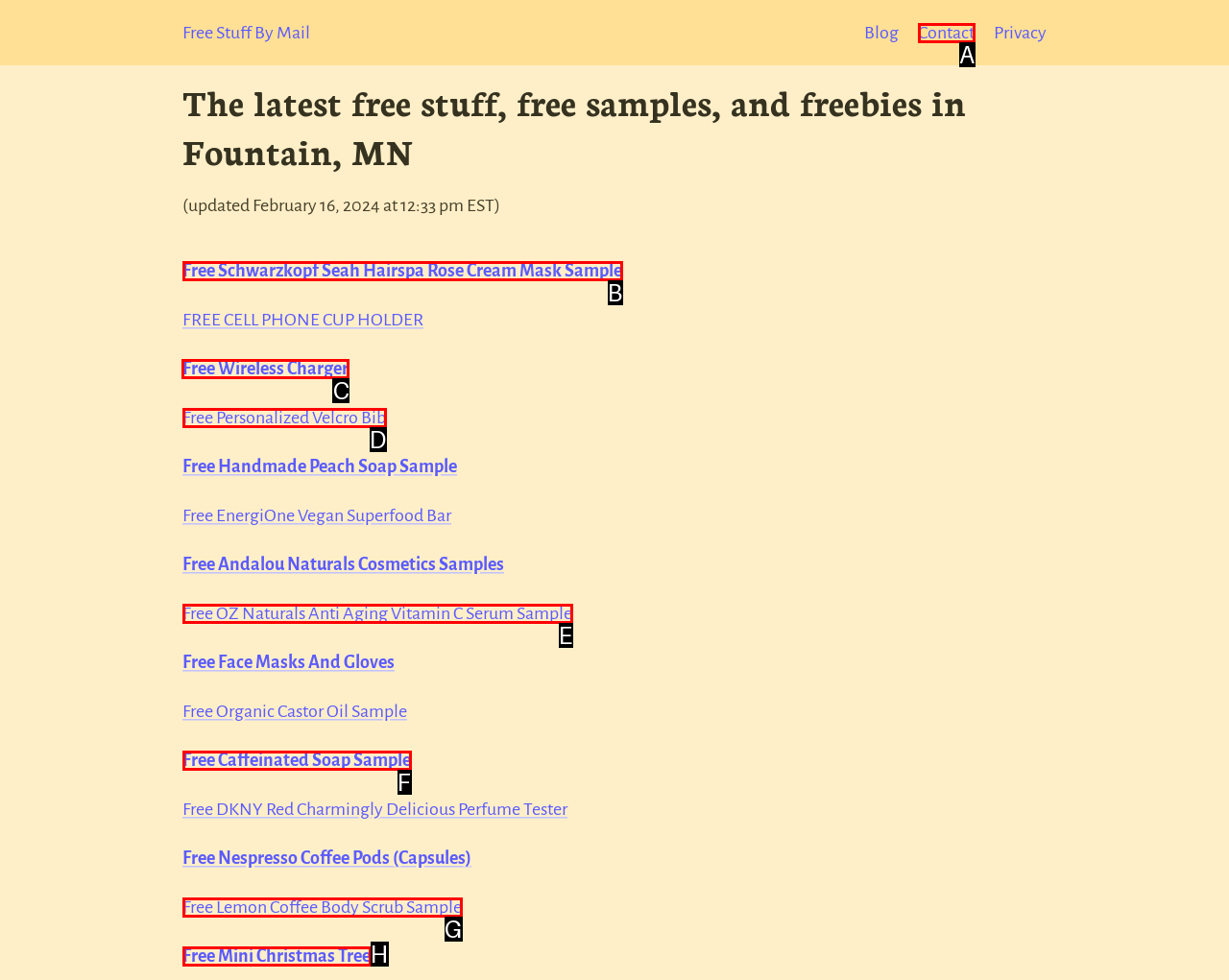Select the letter of the UI element that matches this task: Explore the 'Free Wireless Charger' deal
Provide the answer as the letter of the correct choice.

C